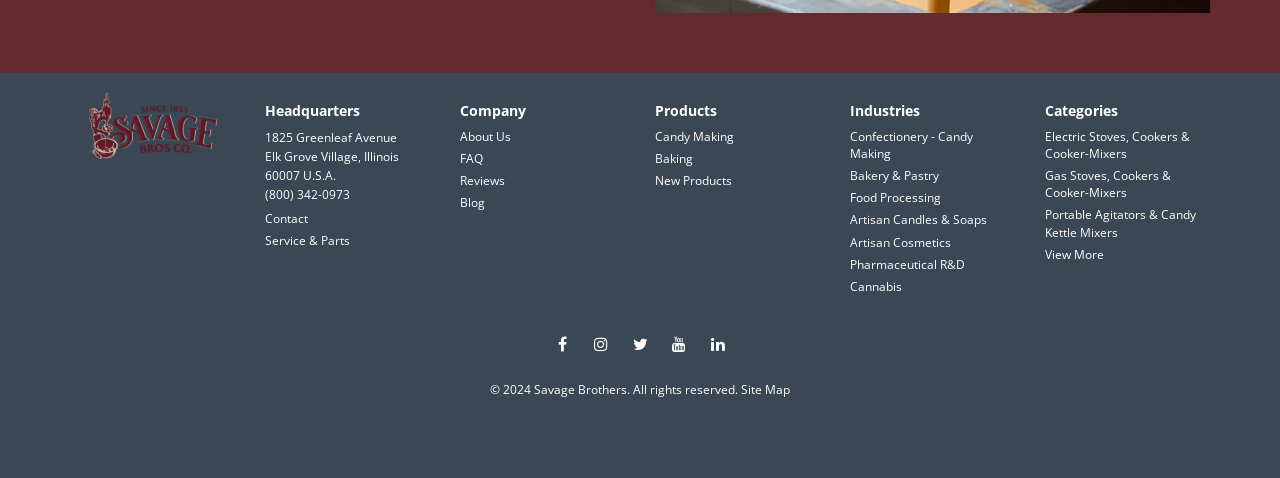Please provide the bounding box coordinates for the UI element as described: "Gas Stoves, Cookers & Cooker-Mixers". The coordinates must be four floats between 0 and 1, represented as [left, top, right, bottom].

[0.816, 0.35, 0.915, 0.421]